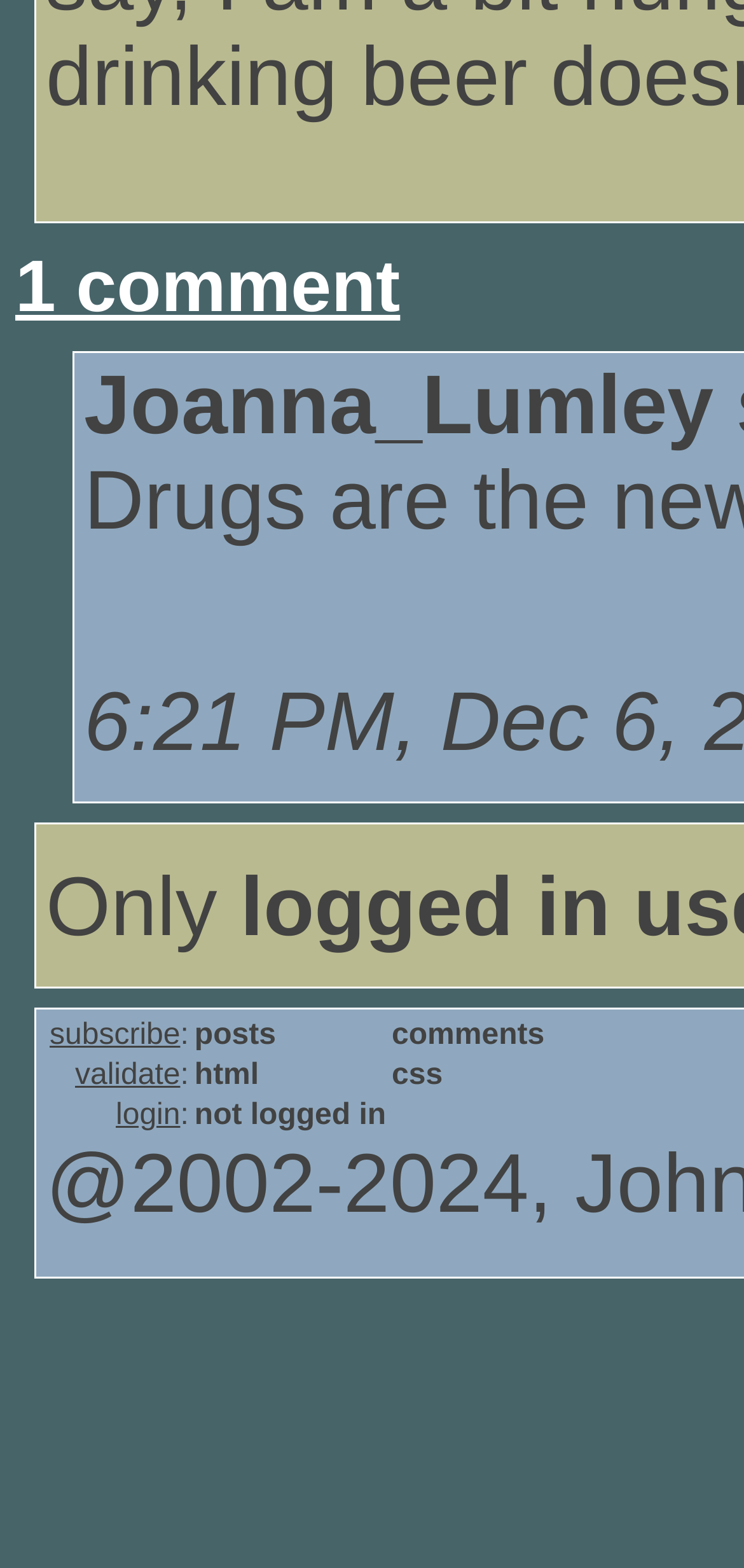Give a one-word or one-phrase response to the question: 
How many cells are there in the table?

9